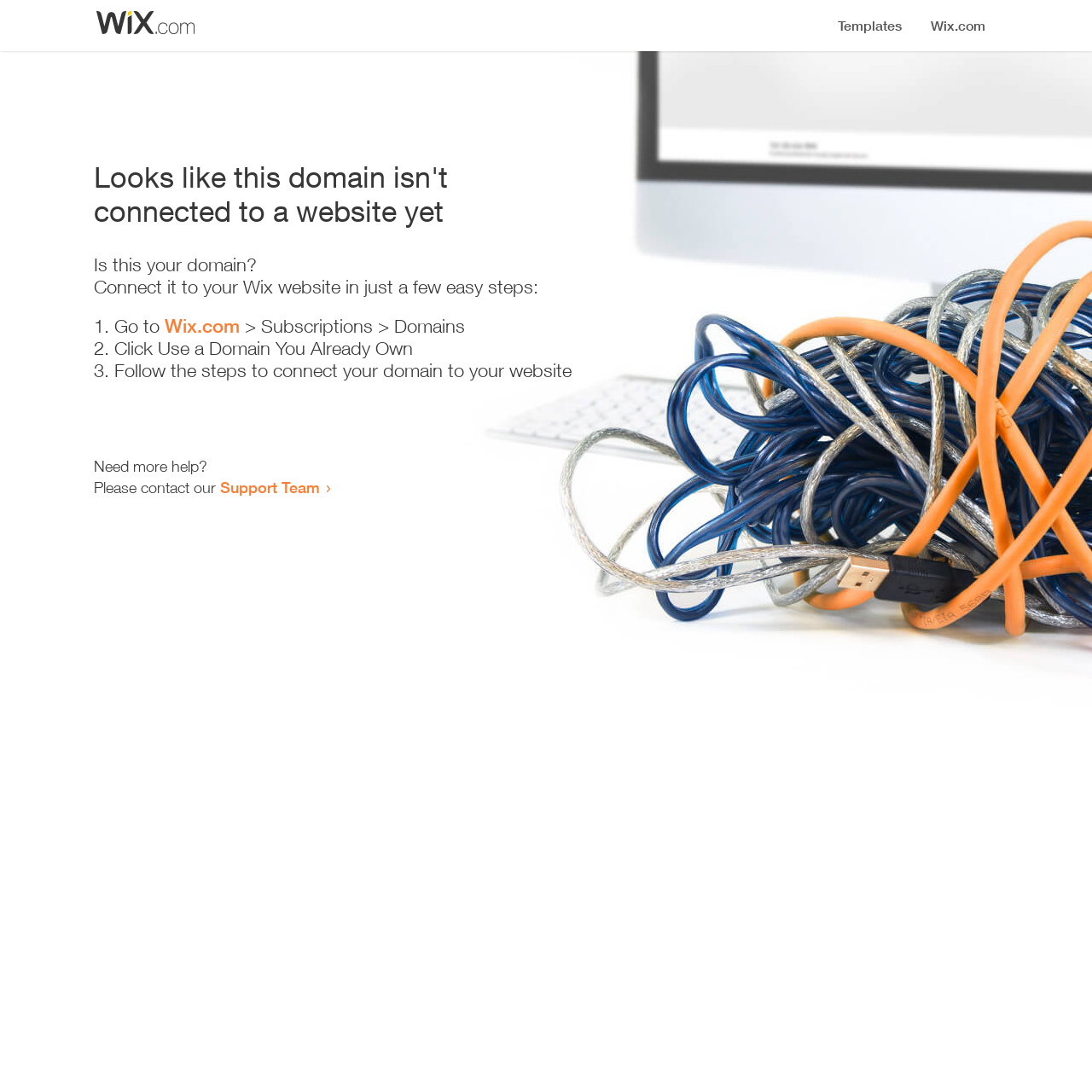Explain the webpage's design and content in an elaborate manner.

The webpage appears to be an error page, indicating that a domain is not connected to a website yet. At the top, there is a small image, likely a logo or icon. Below the image, a prominent heading reads "Looks like this domain isn't connected to a website yet". 

Underneath the heading, a series of instructions are provided to connect the domain to a Wix website. The instructions are divided into three steps, each marked with a numbered list marker (1., 2., and 3.). The first step involves going to Wix.com, followed by navigating to Subscriptions and then Domains. The second step is to click "Use a Domain You Already Own", and the third step is to follow the instructions to connect the domain to the website.

Below the instructions, there is a message asking if the user needs more help, followed by an invitation to contact the Support Team through a link. The overall layout is simple and easy to follow, with clear headings and concise text guiding the user through the process of connecting their domain to a website.